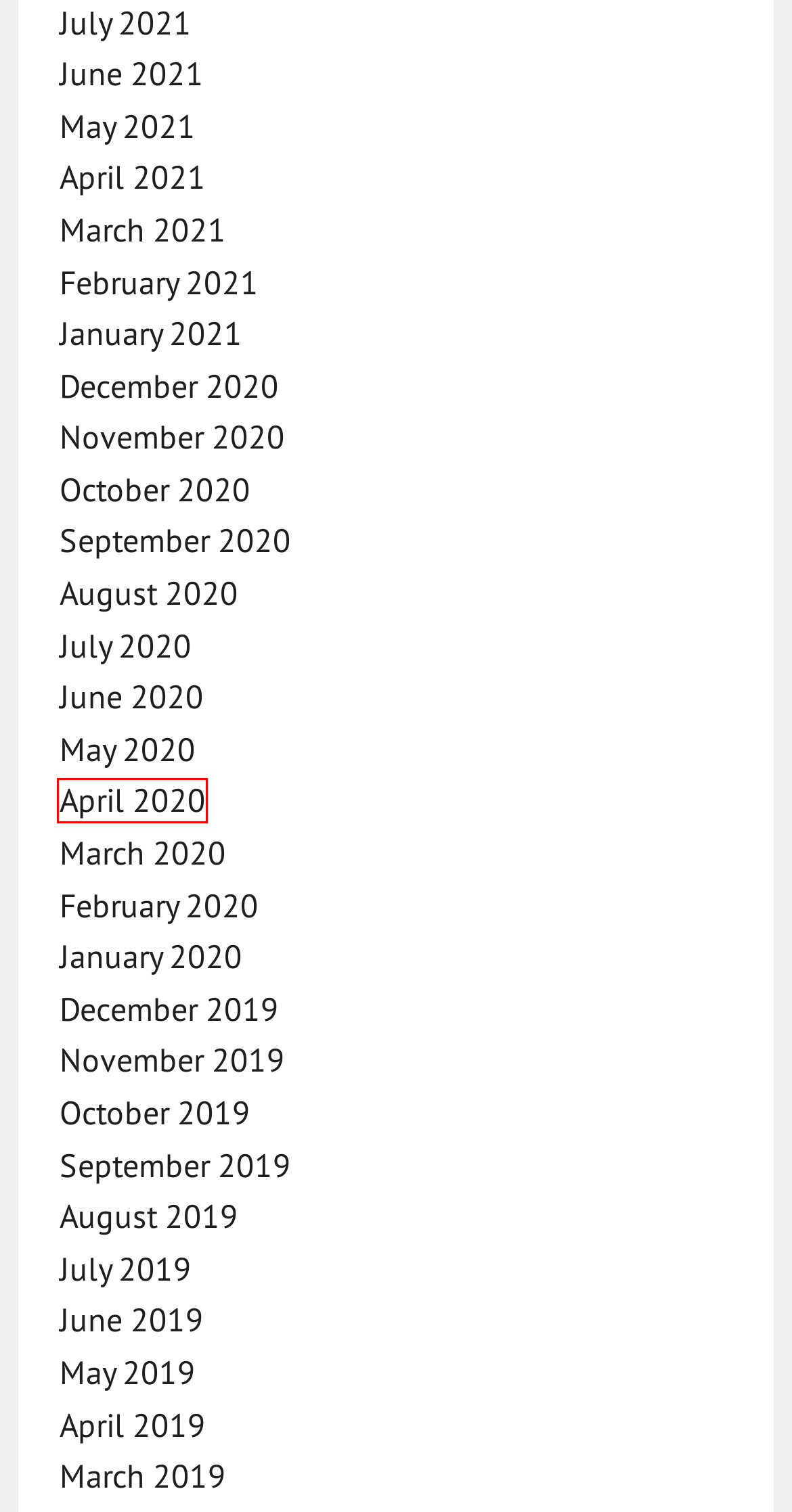Review the webpage screenshot and focus on the UI element within the red bounding box. Select the best-matching webpage description for the new webpage that follows after clicking the highlighted element. Here are the candidates:
A. London Stock Exchange | London Stock Exchange
B. July 2019 – Northern Financial Review
C. April 2020 – Northern Financial Review
D. December 2018 – Northern Financial Review
E. Co-op: profit falls 90%, debt cut £827m, CEO paid £1.7m – Northern Financial Review
F. November 2018 – Northern Financial Review
G. October 2018 – Northern Financial Review
H. January 2019 – Northern Financial Review

C